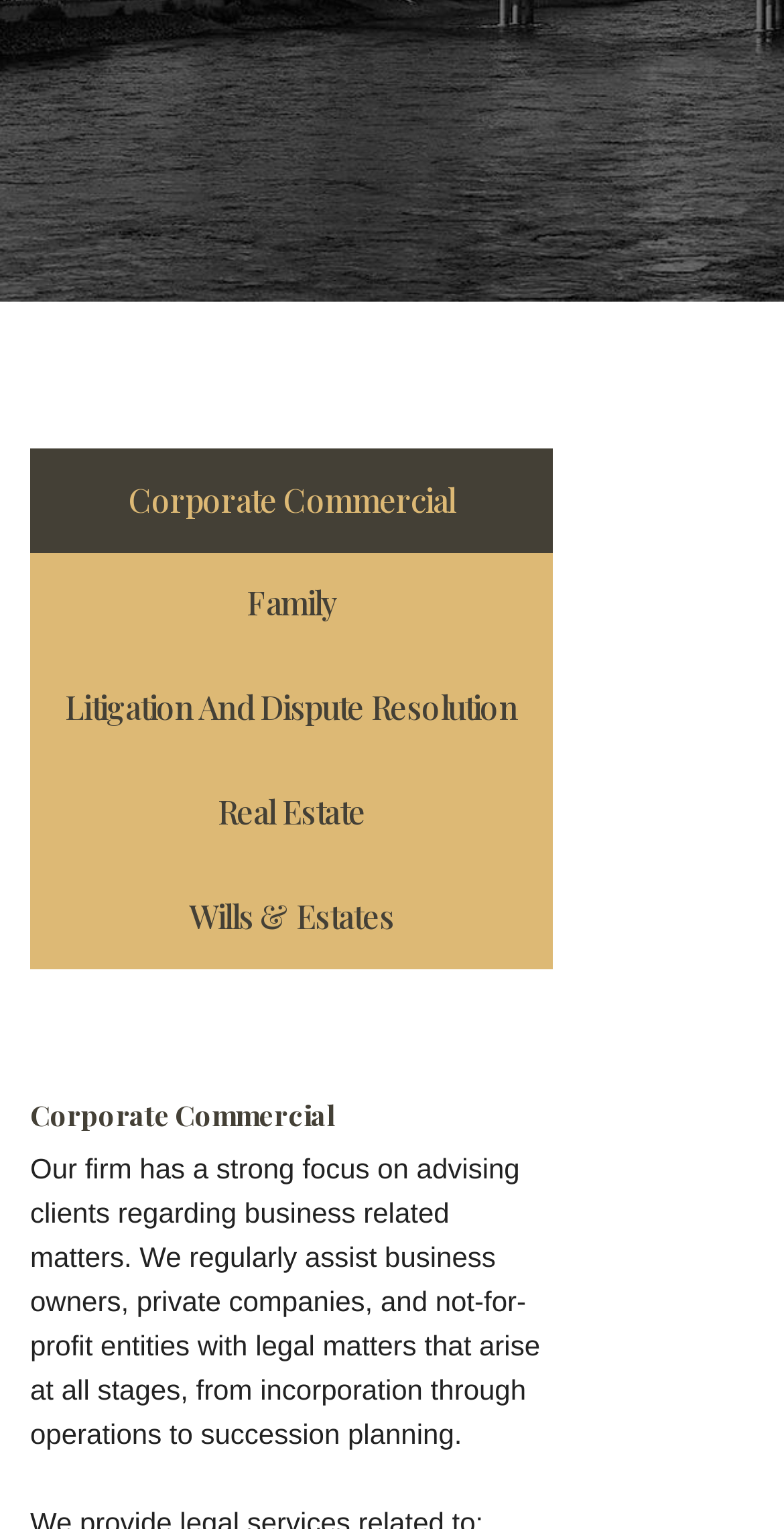Find the bounding box of the element with the following description: "May 5, 2022February 2, 2023". The coordinates must be four float numbers between 0 and 1, formatted as [left, top, right, bottom].

None